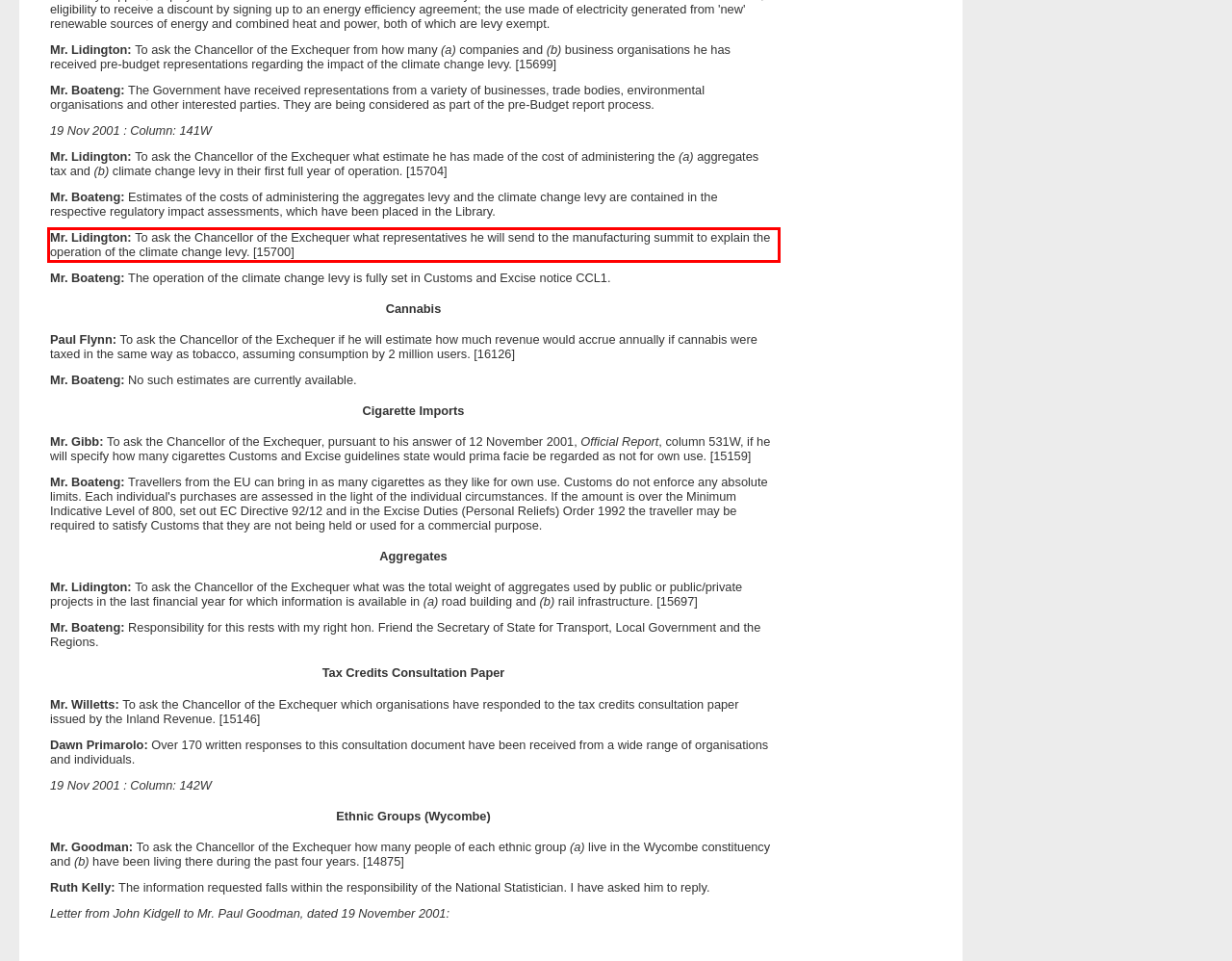Look at the screenshot of the webpage, locate the red rectangle bounding box, and generate the text content that it contains.

Mr. Lidington: To ask the Chancellor of the Exchequer what representatives he will send to the manufacturing summit to explain the operation of the climate change levy. [15700]